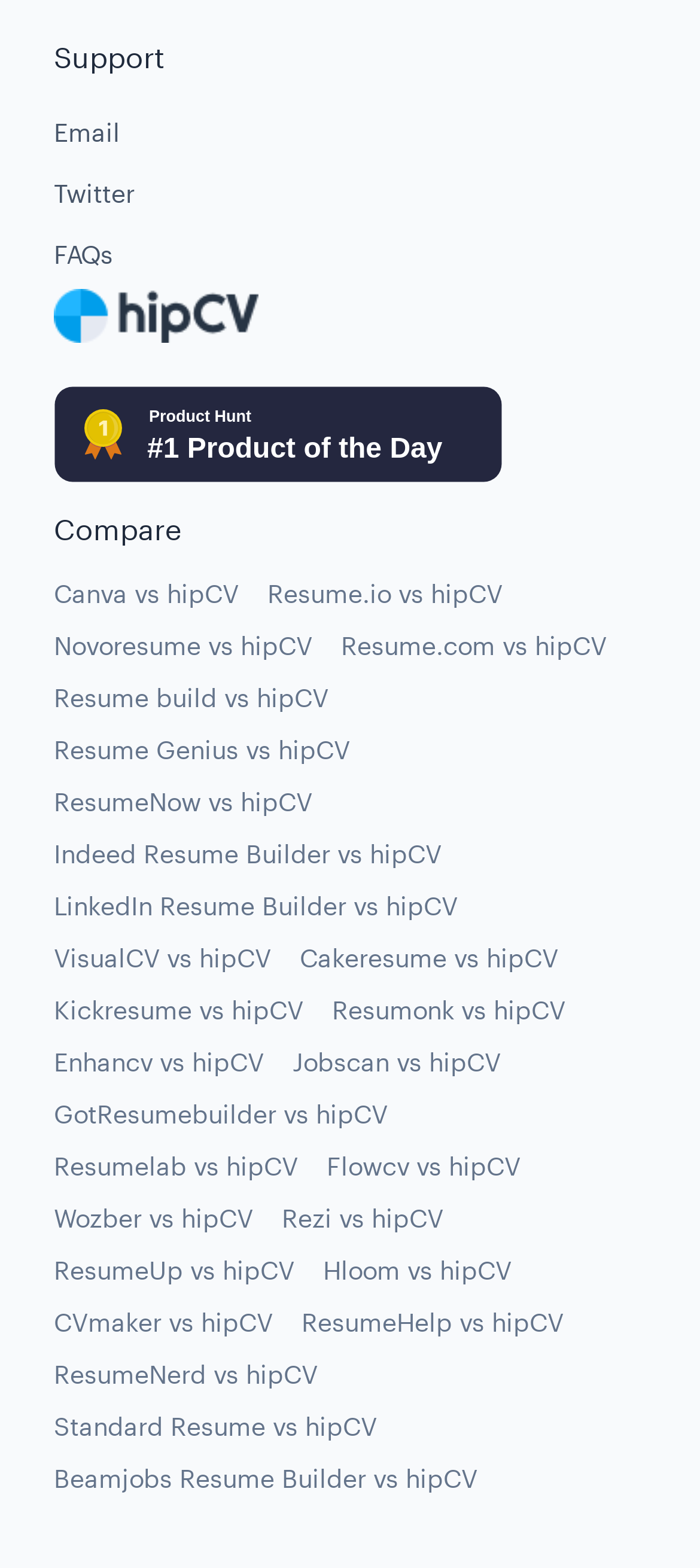Kindly determine the bounding box coordinates for the area that needs to be clicked to execute this instruction: "Compare hipCV with Canva".

[0.077, 0.367, 0.382, 0.4]